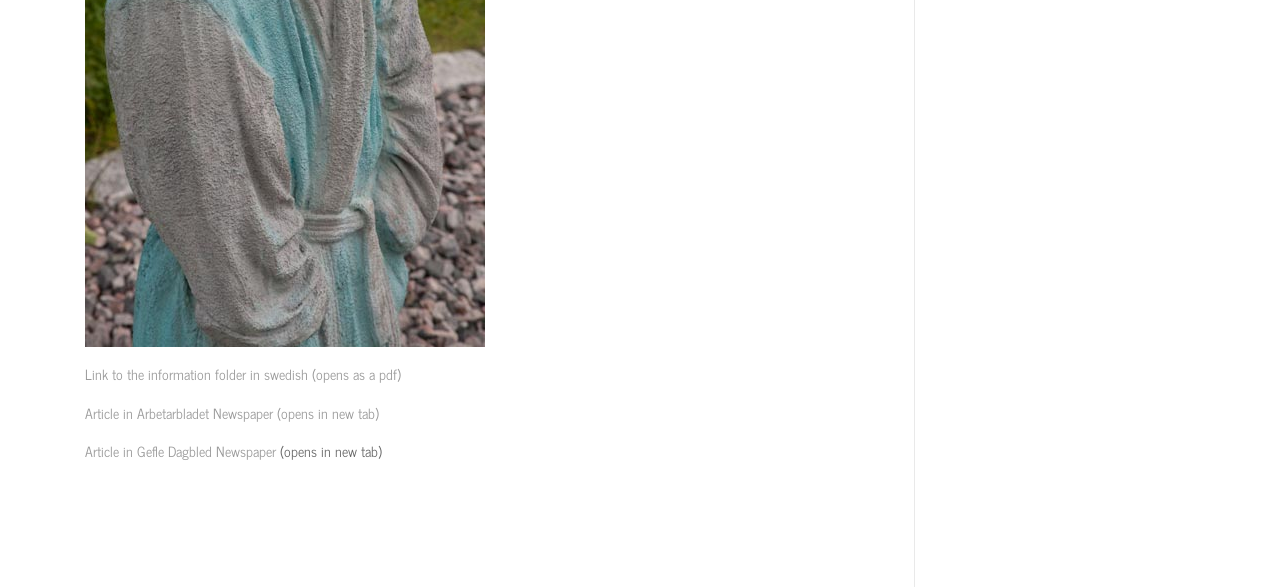Identify the bounding box coordinates for the UI element that matches this description: "Article in Gefle Dagbled Newspaper".

[0.066, 0.748, 0.216, 0.788]